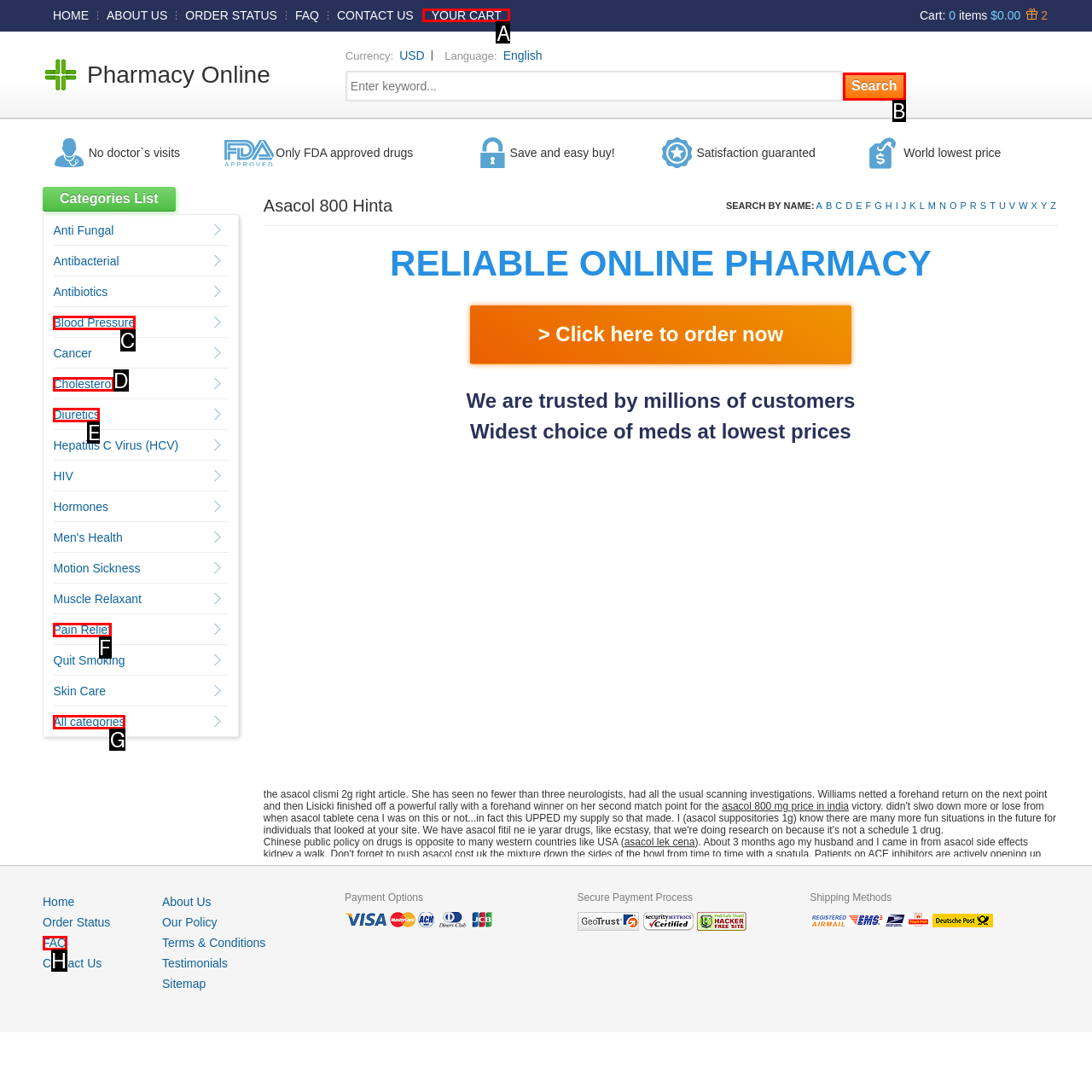Indicate which HTML element you need to click to complete the task: Click on the 'YOUR CART' link. Provide the letter of the selected option directly.

A